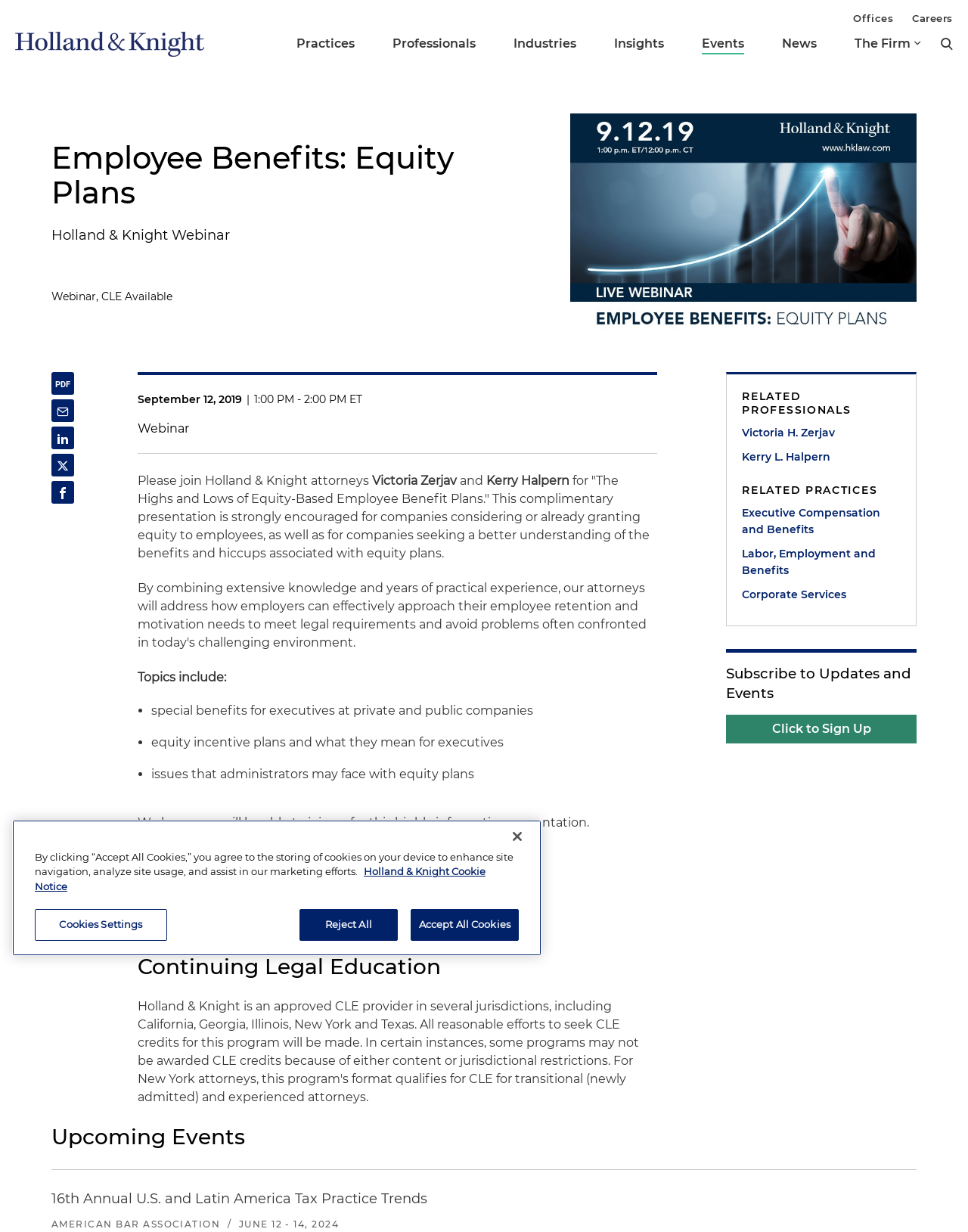Find the bounding box coordinates of the element you need to click on to perform this action: 'Book an Appointment'. The coordinates should be represented by four float values between 0 and 1, in the format [left, top, right, bottom].

None